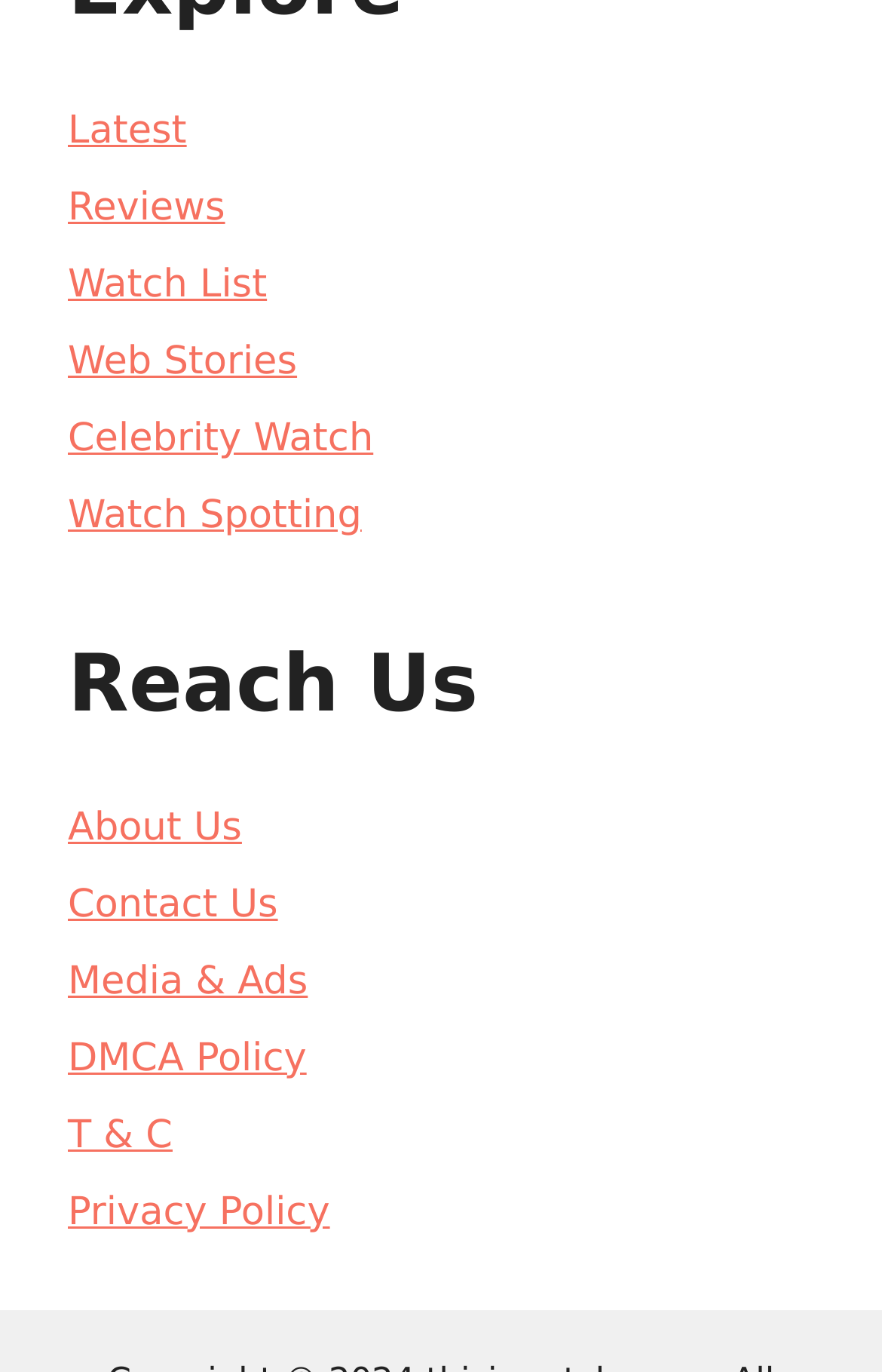Can you determine the bounding box coordinates of the area that needs to be clicked to fulfill the following instruction: "Learn about the website's privacy policy"?

[0.077, 0.867, 0.374, 0.9]